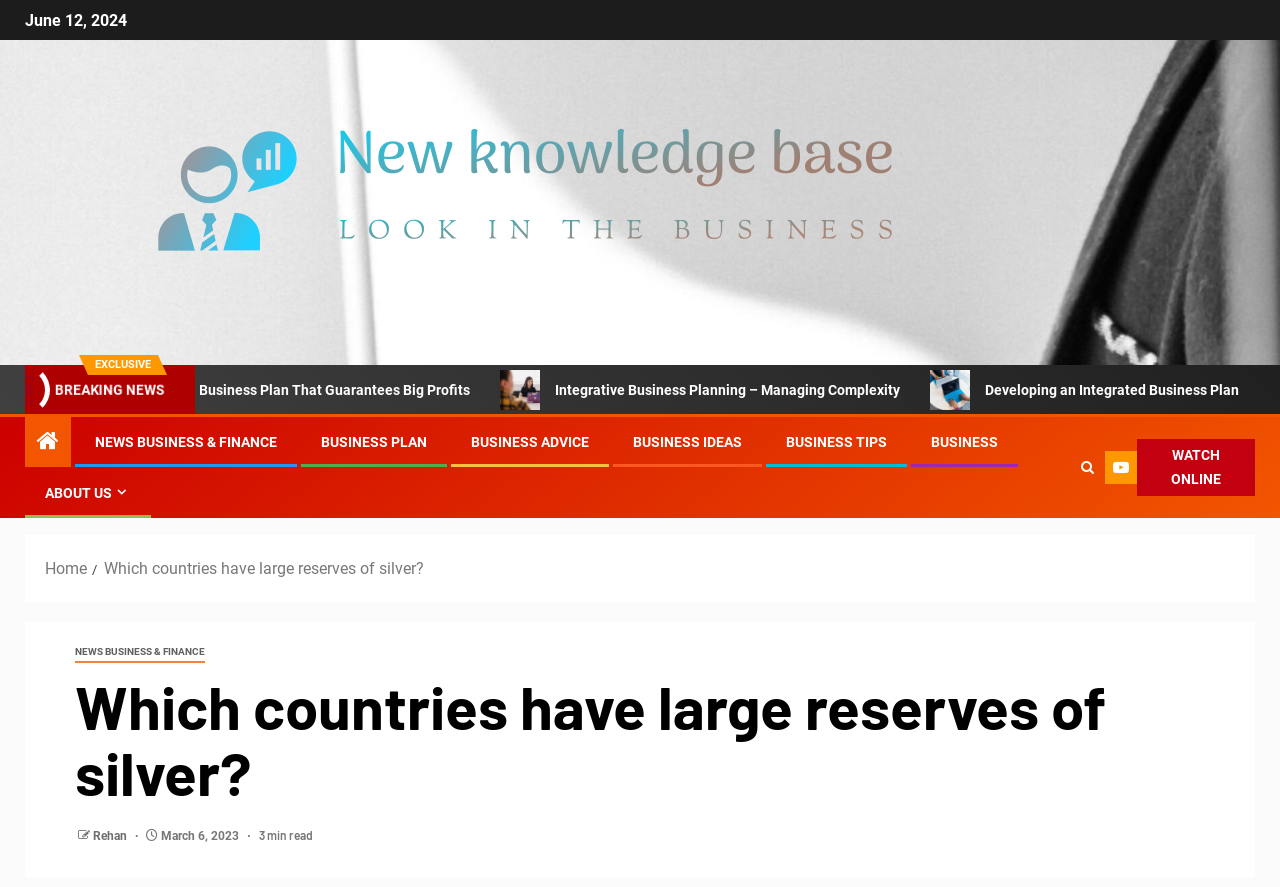Show the bounding box coordinates for the element that needs to be clicked to execute the following instruction: "Visit the 'NEWS BUSINESS & FINANCE' page". Provide the coordinates in the form of four float numbers between 0 and 1, i.e., [left, top, right, bottom].

[0.074, 0.489, 0.216, 0.507]